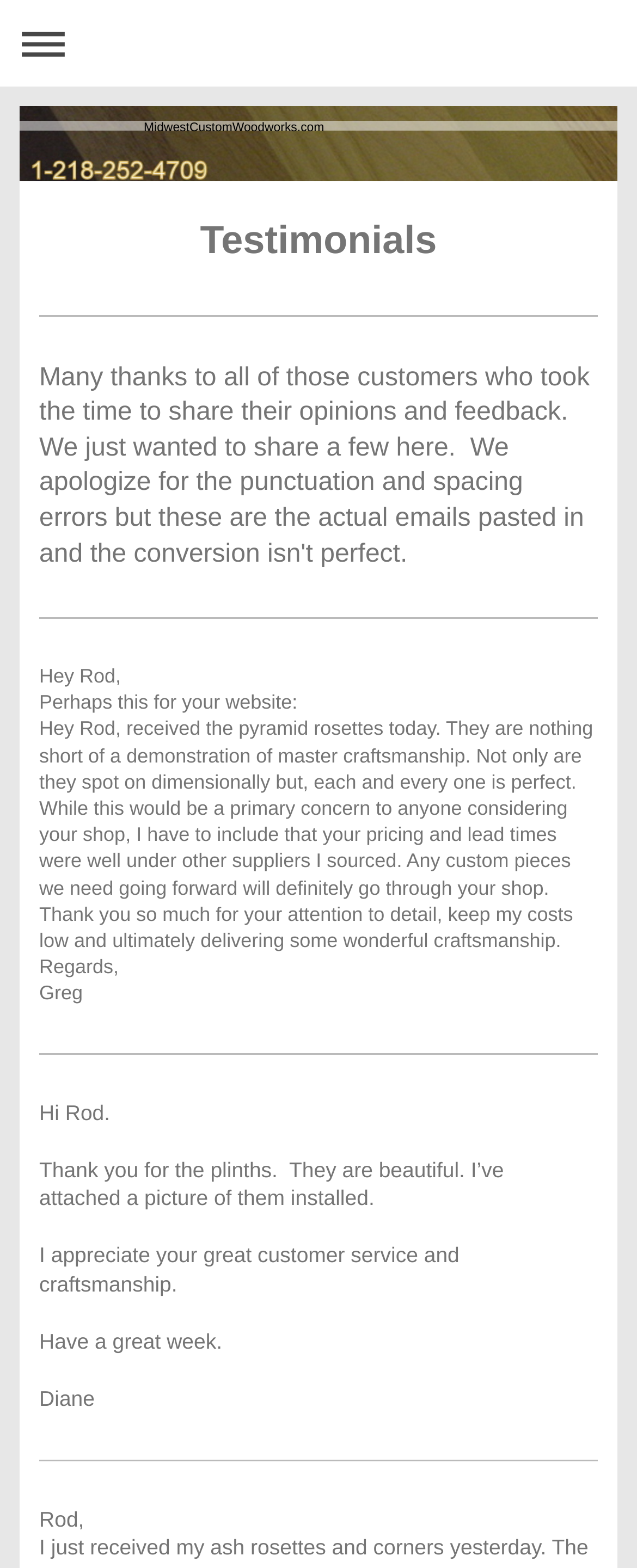How many testimonials are displayed on this page?
Please use the image to provide a one-word or short phrase answer.

3